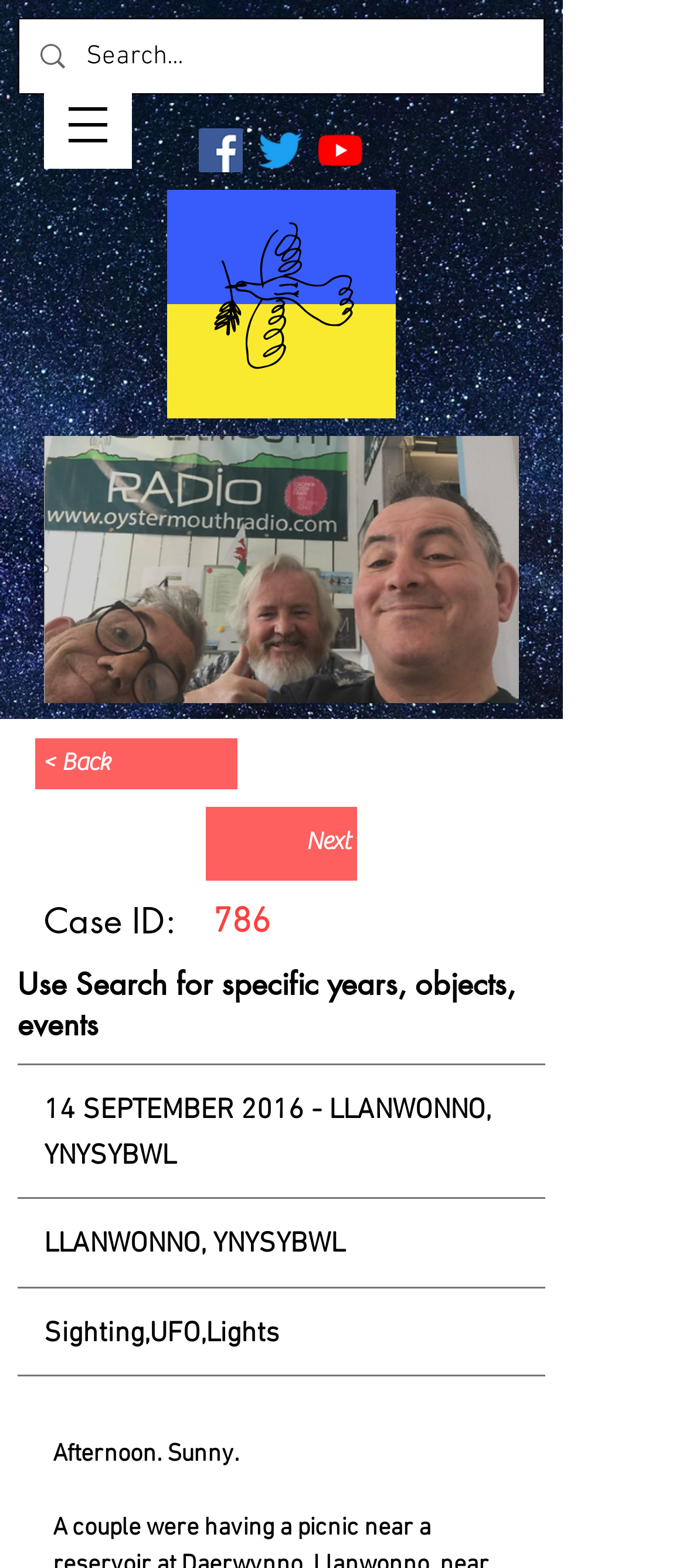Provide your answer in a single word or phrase: 
What is the location of the event?

LLANWONNO, YNYSYBWL